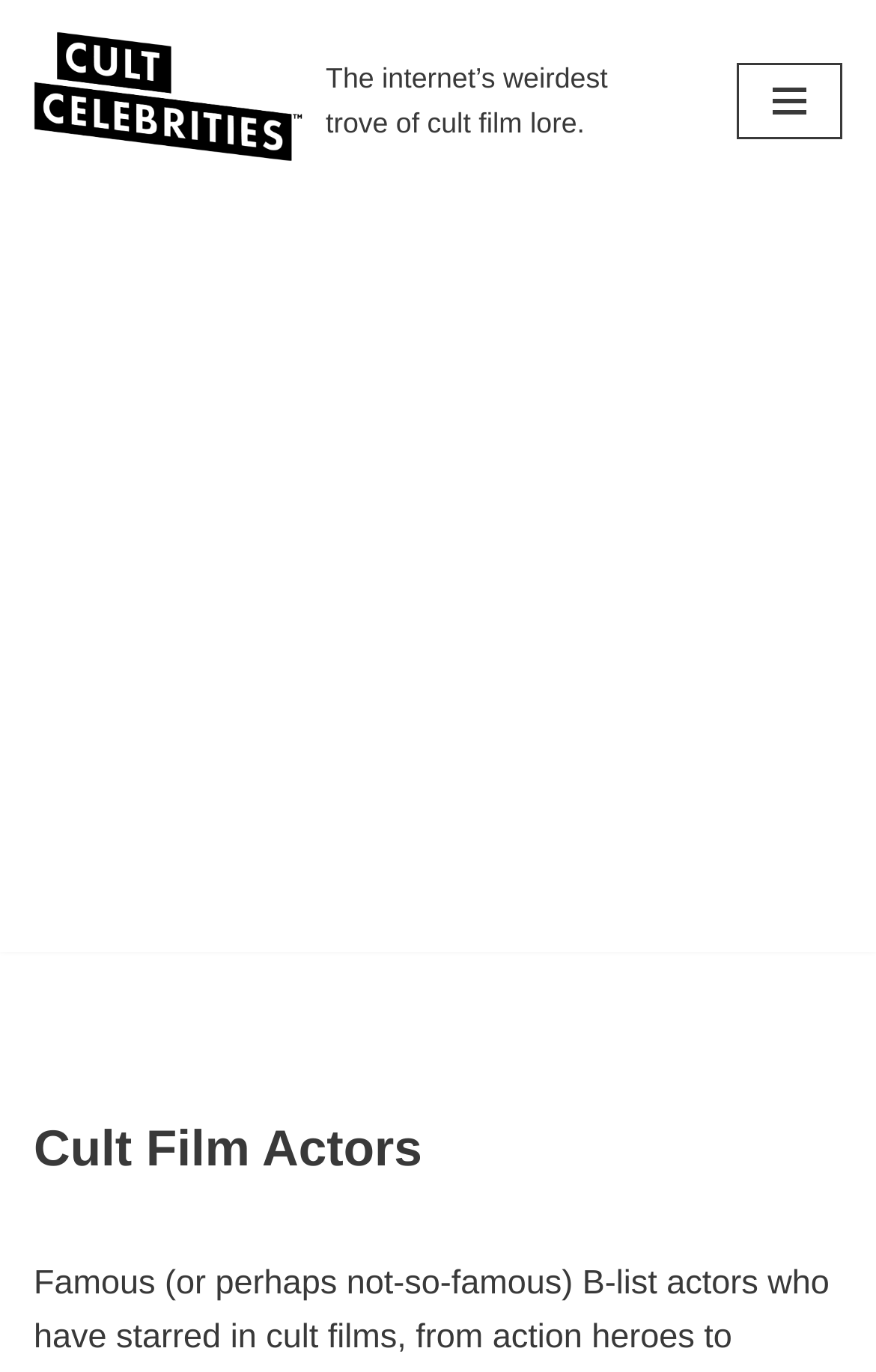Please look at the image and answer the question with a detailed explanation: What is the tagline of this webpage?

The StaticText element with the text 'The internet’s weirdest trove of cult film lore.' is displayed prominently on the webpage, suggesting that it is the tagline of the webpage.